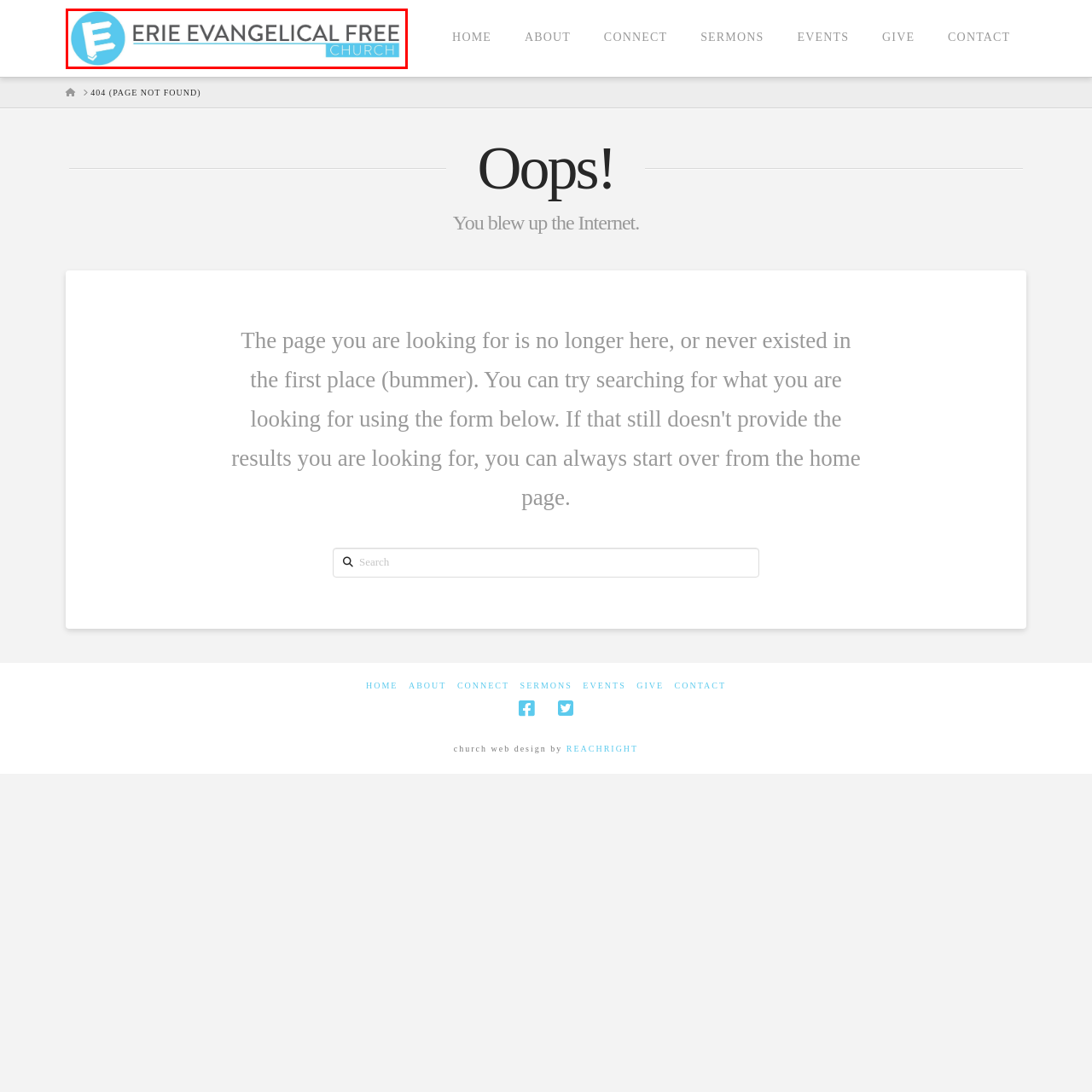What does the logo symbolize?
Look at the image inside the red bounding box and craft a detailed answer using the visual details you can see.

The caption states that the stylized letter 'E' in a circular blue icon symbolizes community and faith, which are core aspects of the church's identity and mission.